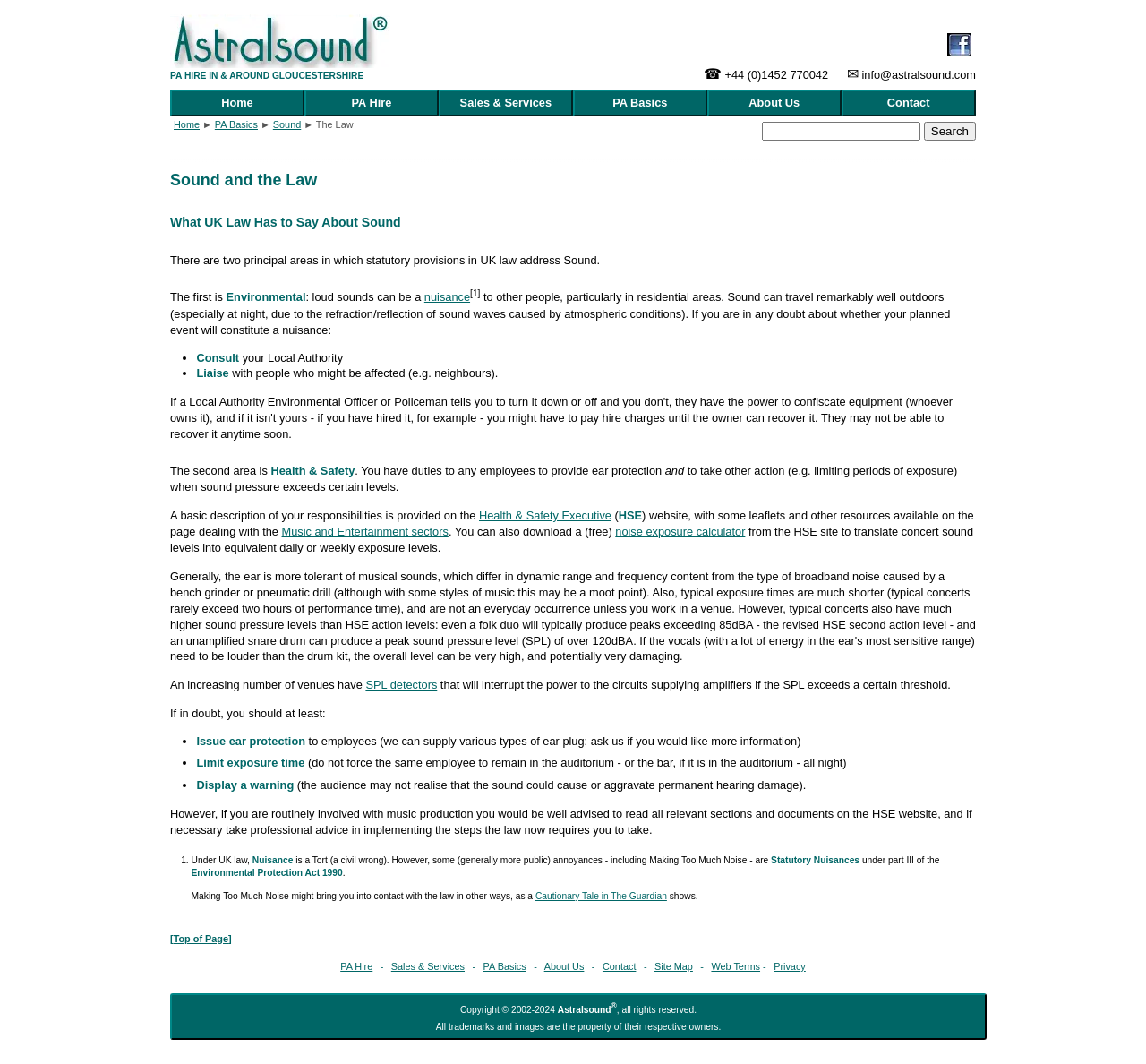Please locate the bounding box coordinates of the element that needs to be clicked to achieve the following instruction: "Go to the 'Home' page". The coordinates should be four float numbers between 0 and 1, i.e., [left, top, right, bottom].

[0.148, 0.084, 0.266, 0.109]